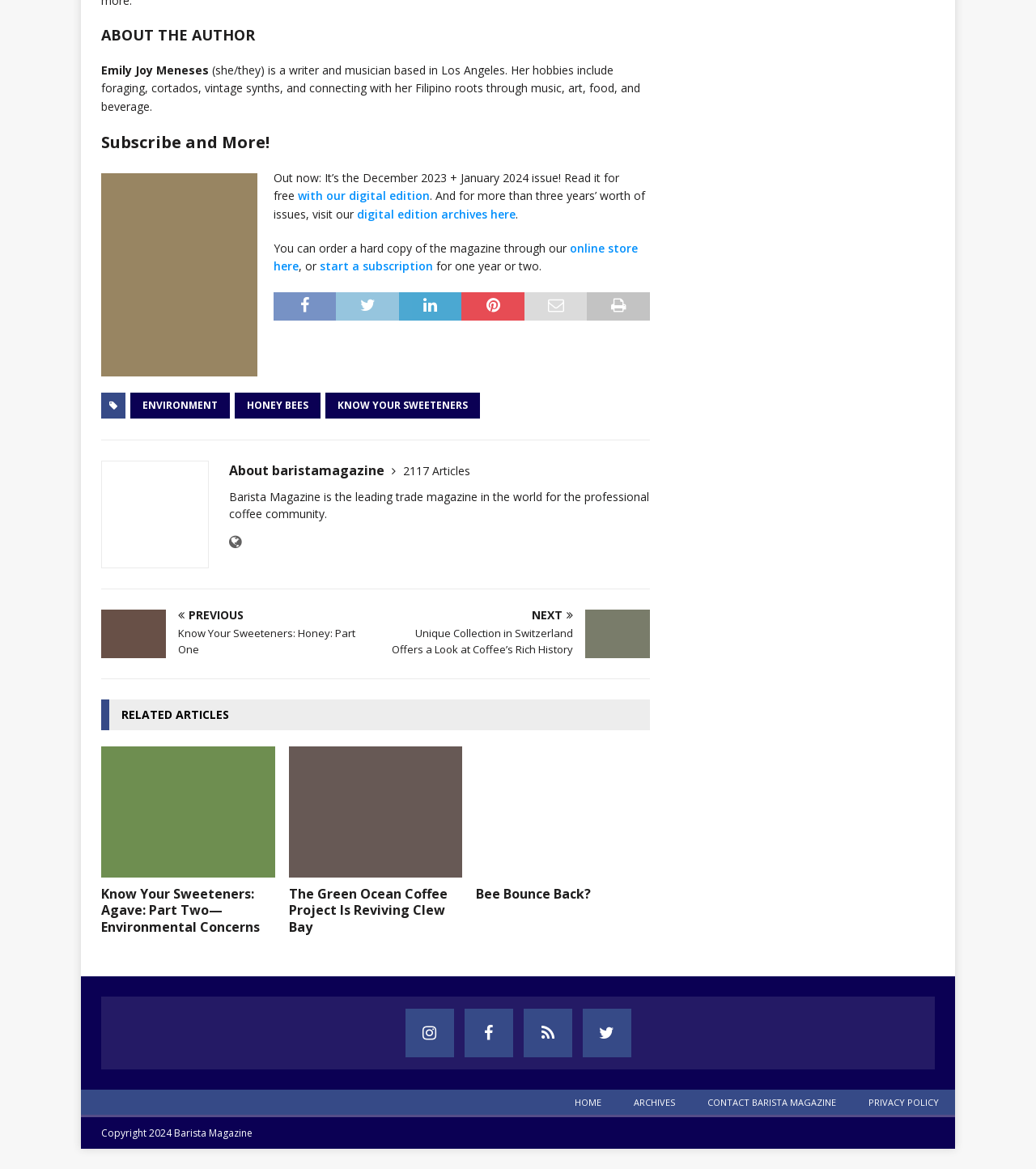Could you find the bounding box coordinates of the clickable area to complete this instruction: "Read the December 2023 + January 2024 issue"?

[0.264, 0.145, 0.598, 0.174]